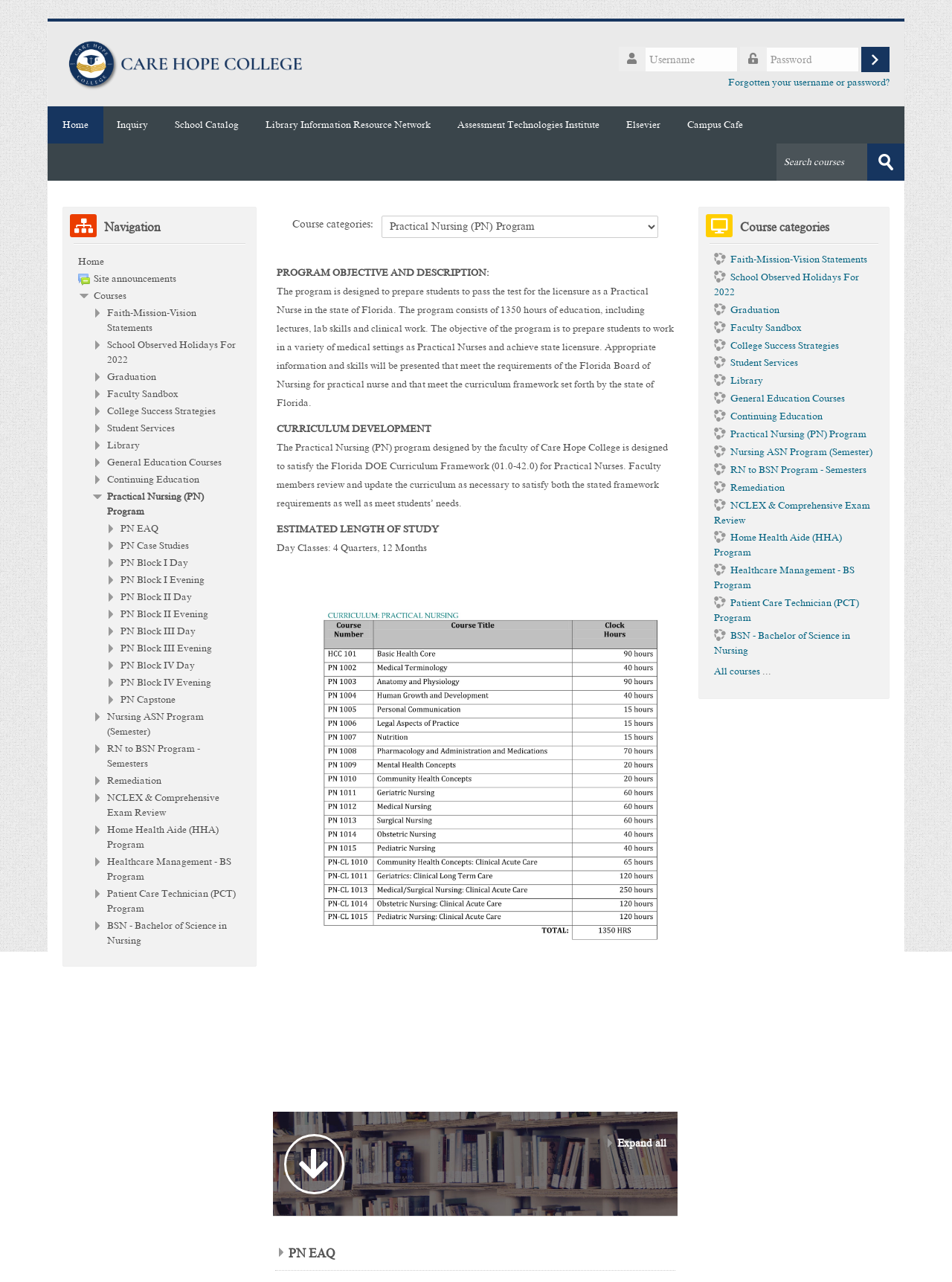Determine the bounding box for the UI element as described: "parent_node: Username name="username" placeholder="Username"". The coordinates should be represented as four float numbers between 0 and 1, formatted as [left, top, right, bottom].

[0.65, 0.037, 0.775, 0.056]